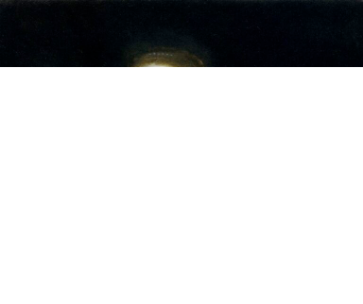Provide a thorough description of the image presented.

The image titled "'Portrait' image" features a mysterious and atmospheric scene. It predominantly showcases a dark background, with a faint yet intriguing light source positioned at the top center, creating an ethereal glow. This illumination adds depth and highlights the contours of the subject, drawing attention to the subtle details within the portrait. The overall composition evokes a sense of intrigue and contemplation, inviting viewers to explore the emotions and narrative captured within the artwork. The interplay of light and shadow enhances the portrait's enigmatic quality, making it a compelling focal point.